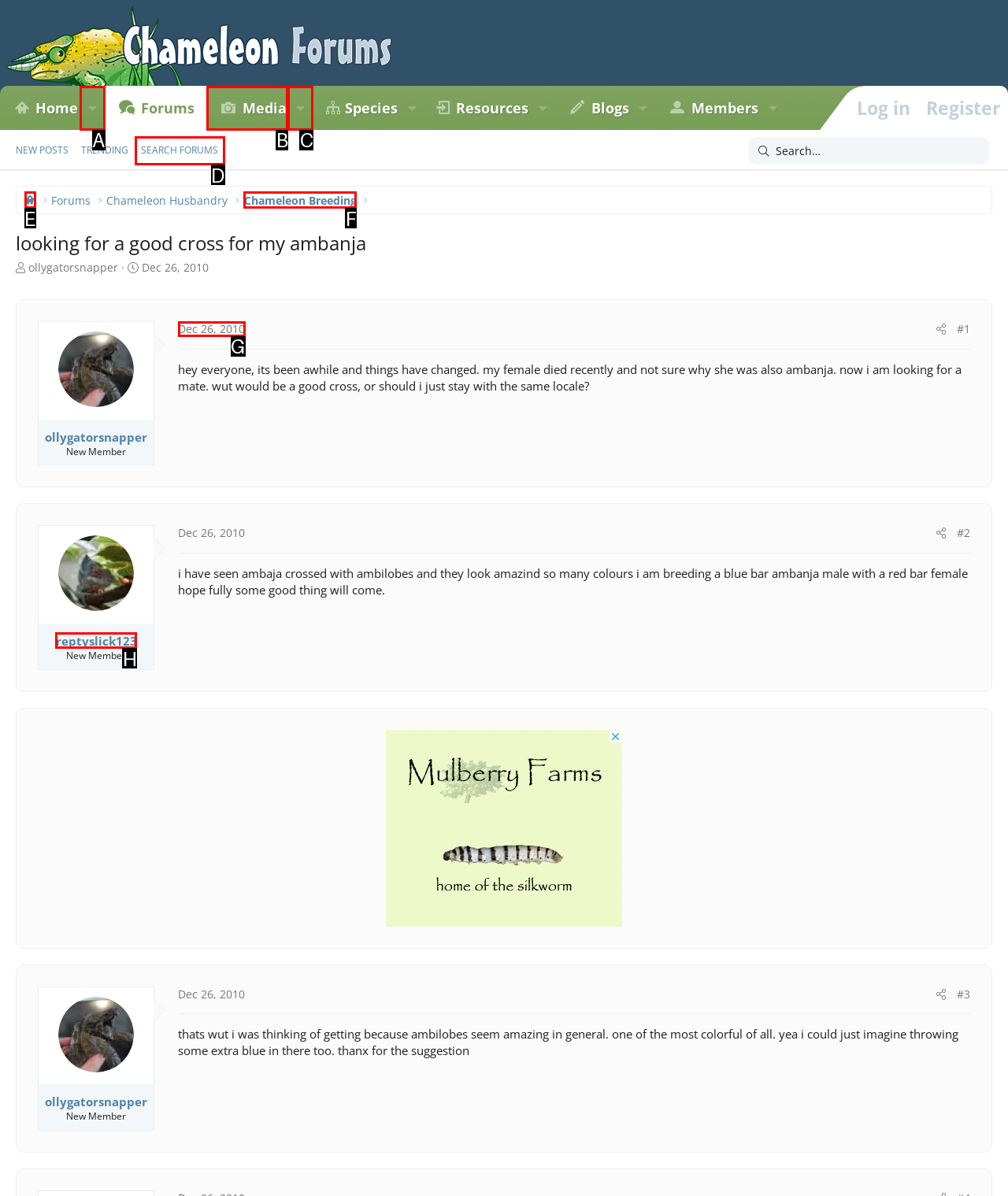Tell me which one HTML element you should click to complete the following task: Search for forums
Answer with the option's letter from the given choices directly.

D